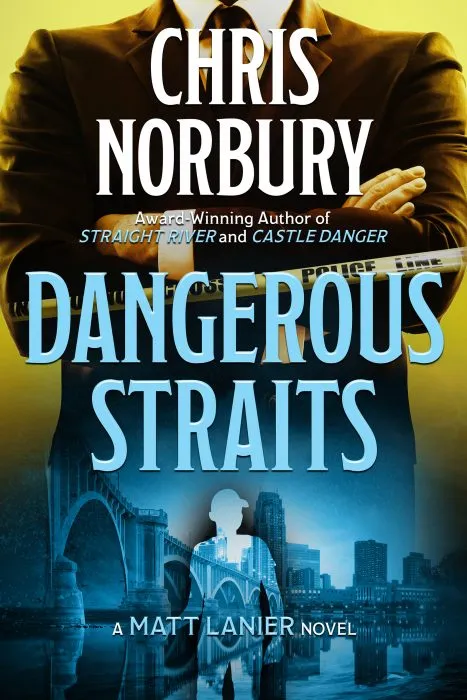Provide a thorough description of the image.

The image showcases the book cover of "Dangerous Straits," a gripping novel by Chris Norbury, recognized as the award-winning author of "Straight River" and "Castle Danger." The cover features a dynamic design that includes a shadowy figure in a suit, symbolizing intrigue and suspense. In the background, a silhouette of a cityscape with bridges evokes a sense of mystery, while the bold blue title "DANGEROUS STRAITS" stands out dramatically against a contrasting backdrop. The design reflects the themes of the novel, promising readers an engaging thriller featuring the character Matt Lanier. This visual representation not only highlights the author’s notable achievements but also sets the tone for the unfolding narrative within the pages.